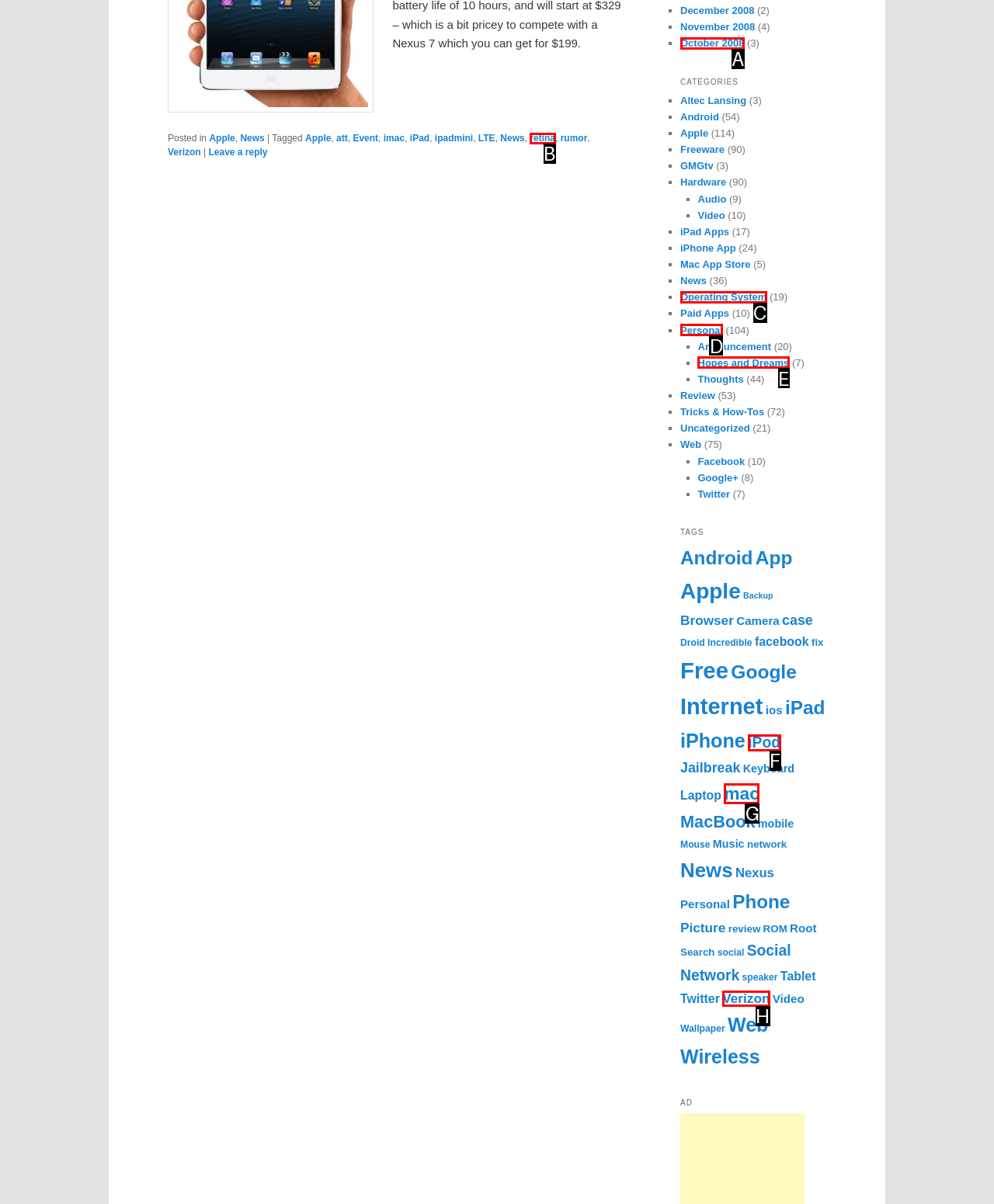Tell me the letter of the option that corresponds to the description: Operating System
Answer using the letter from the given choices directly.

C